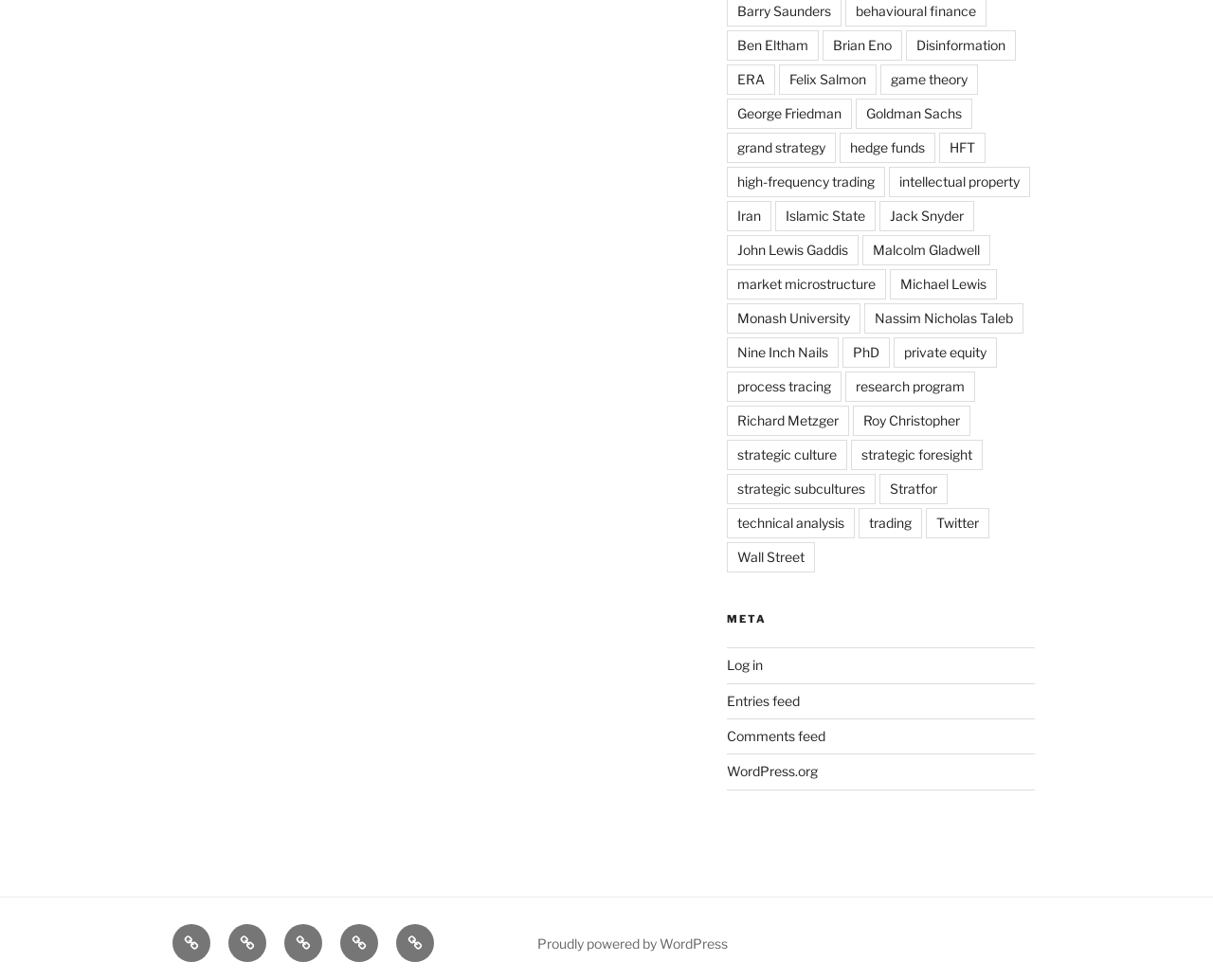Answer briefly with one word or phrase:
What is the text of the heading element on the webpage?

META